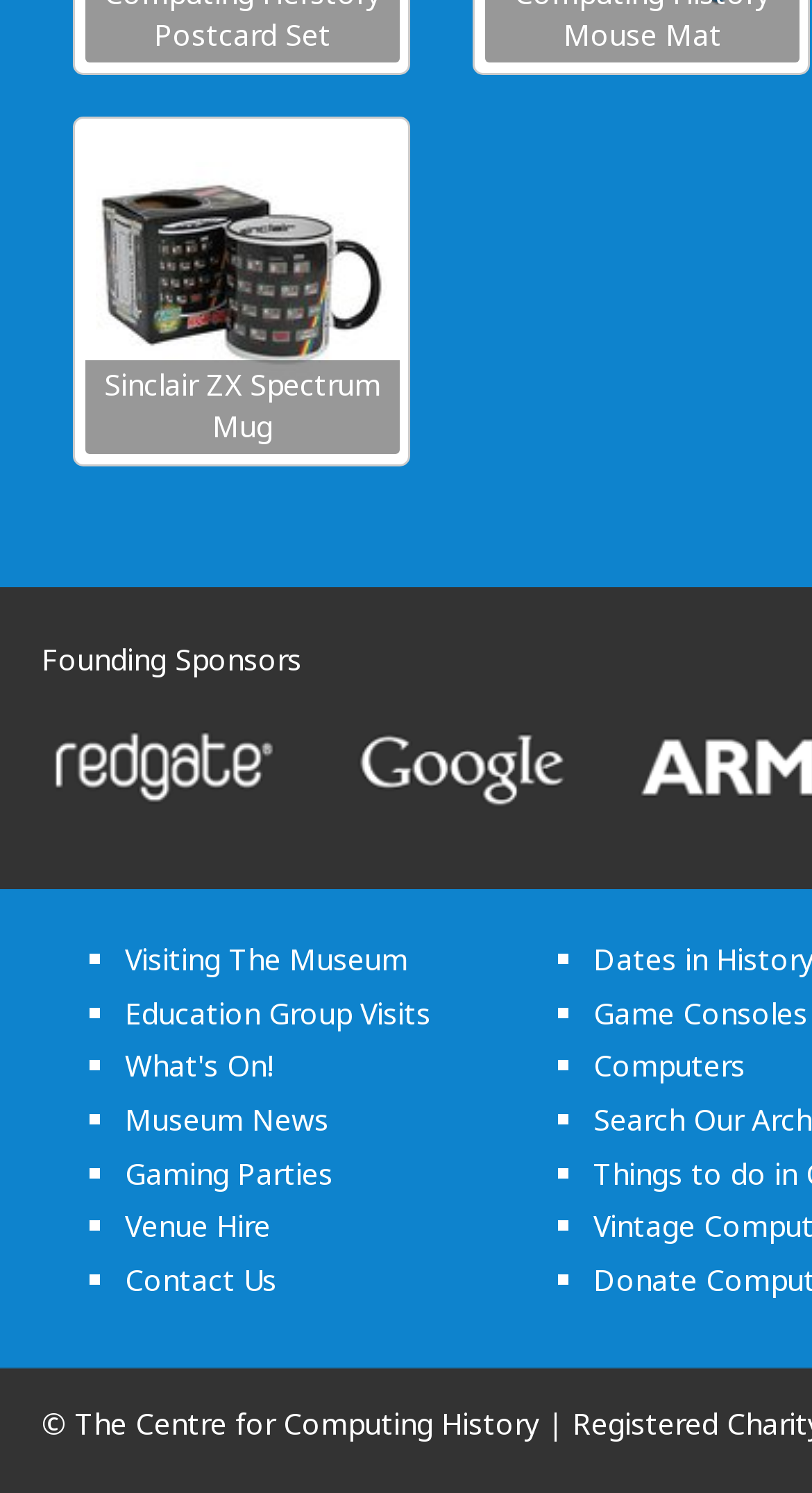Provide the bounding box coordinates of the area you need to click to execute the following instruction: "View Sinclair ZX Spectrum Mug".

[0.105, 0.241, 0.493, 0.303]